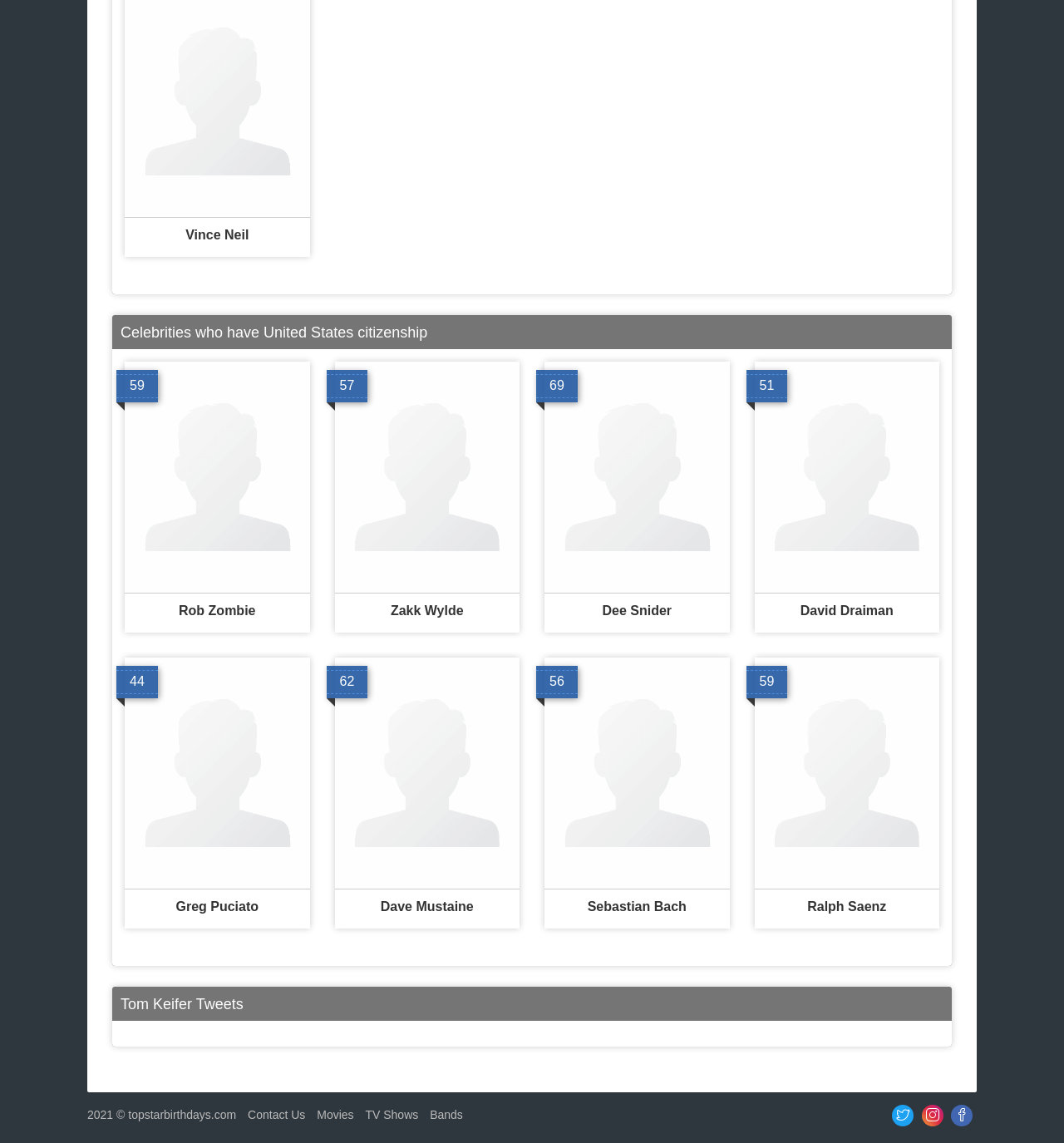Find the bounding box coordinates of the element's region that should be clicked in order to follow the given instruction: "Read more about Rob Zombie". The coordinates should consist of four float numbers between 0 and 1, i.e., [left, top, right, bottom].

[0.117, 0.316, 0.291, 0.519]